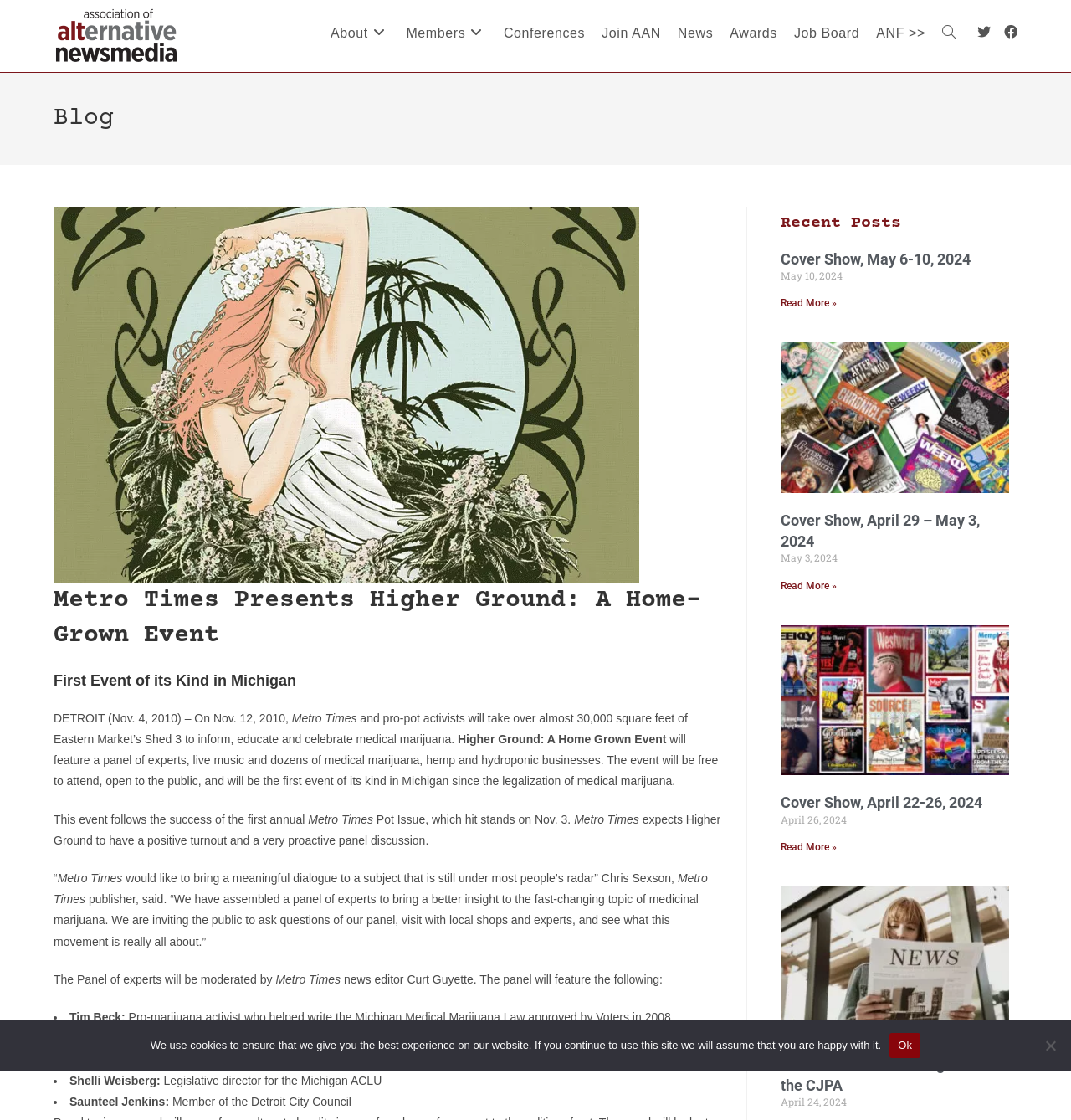Explain the webpage's design and content in an elaborate manner.

The webpage is about an event called "Higher Ground: A Home-Grown Event" presented by Metro Times, which focuses on medical marijuana. At the top of the page, there is a header section with a logo and a navigation menu with links to "About", "Members", "Conferences", "Join AAN", "News", "Awards", "Job Board", and "ANF >>". 

Below the header, there is a large heading that reads "Metro Times Presents Higher Ground: A Home-Grown Event". Underneath this heading, there are several paragraphs of text that describe the event, including the date, location, and purpose of the event. The text also mentions that the event will feature a panel of experts, live music, and dozens of medical marijuana, hemp, and hydroponic businesses.

To the right of the main content area, there is a sidebar with a heading that reads "Recent Posts". Below this heading, there are three articles with images, headings, and links to read more. The articles appear to be about cover shows or events.

At the very bottom of the page, there is a cookie notice dialog with a message about the website's use of cookies and an "Ok" button to acknowledge the notice.

There are several images on the page, including a logo, a banner image, and images associated with the articles in the sidebar. The overall layout of the page is clean and easy to navigate, with clear headings and concise text.